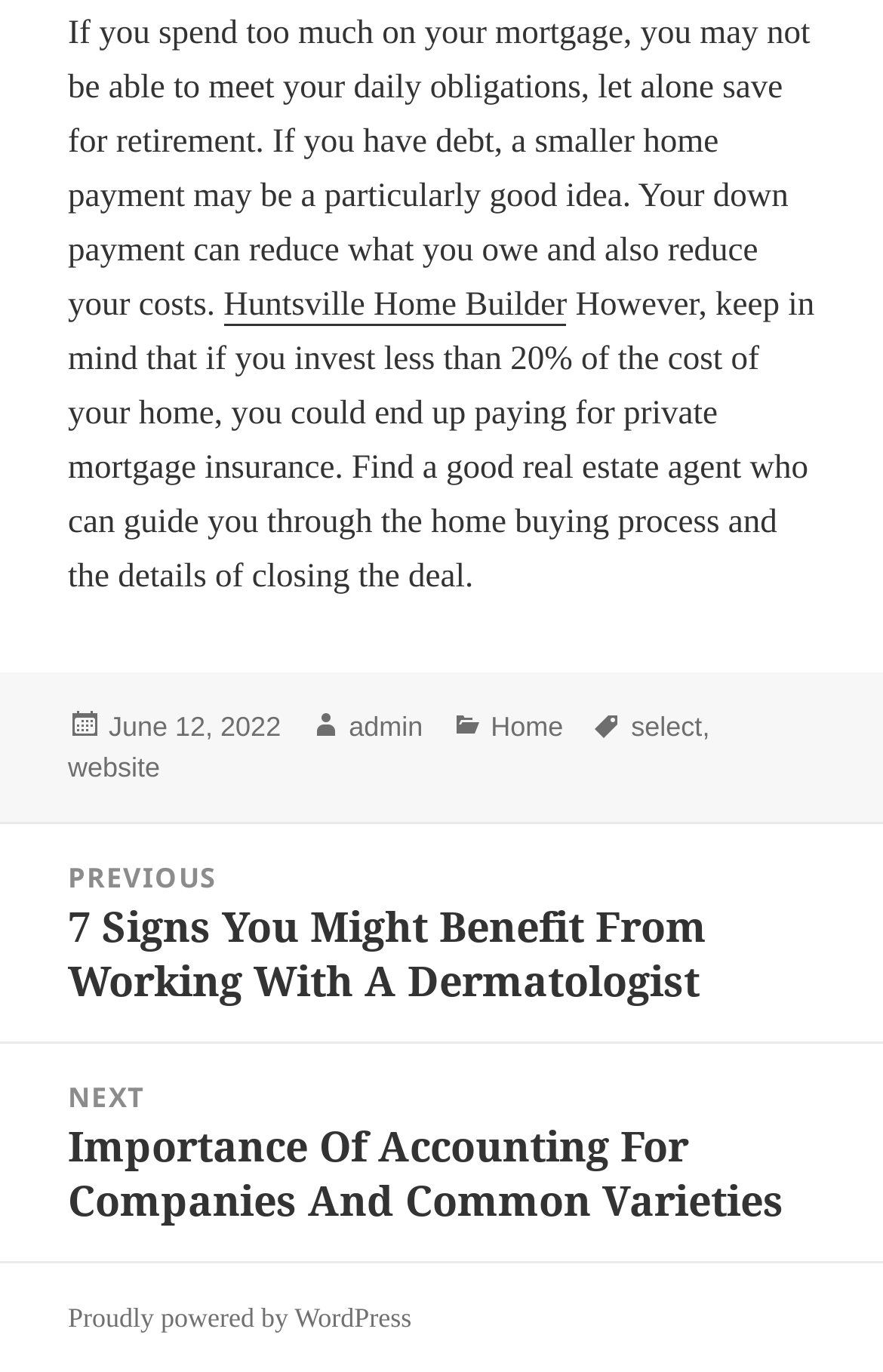Locate the coordinates of the bounding box for the clickable region that fulfills this instruction: "view customer cars".

None